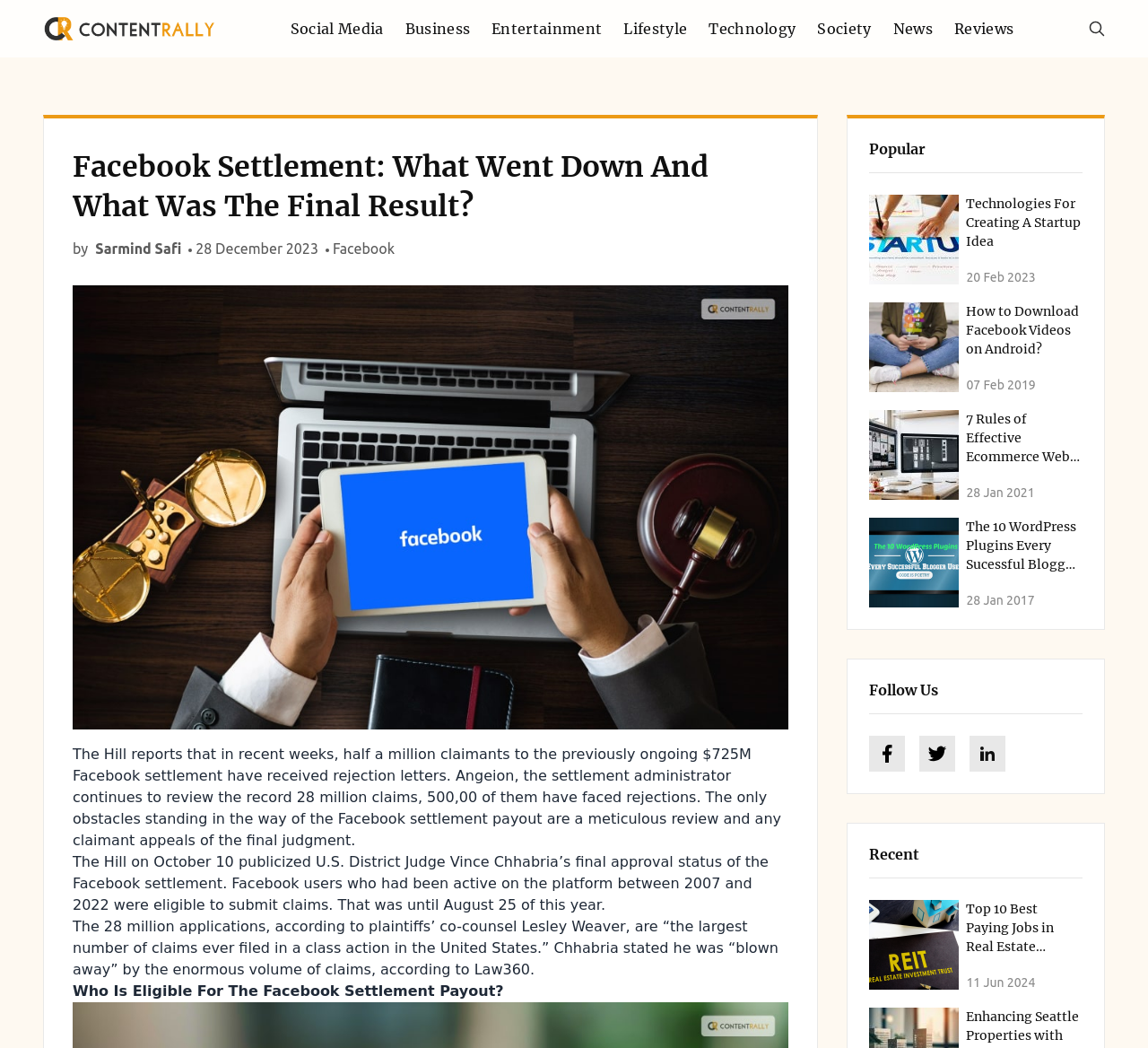Please find the bounding box coordinates of the section that needs to be clicked to achieve this instruction: "Follow the 'Facebook' link".

[0.29, 0.229, 0.344, 0.245]